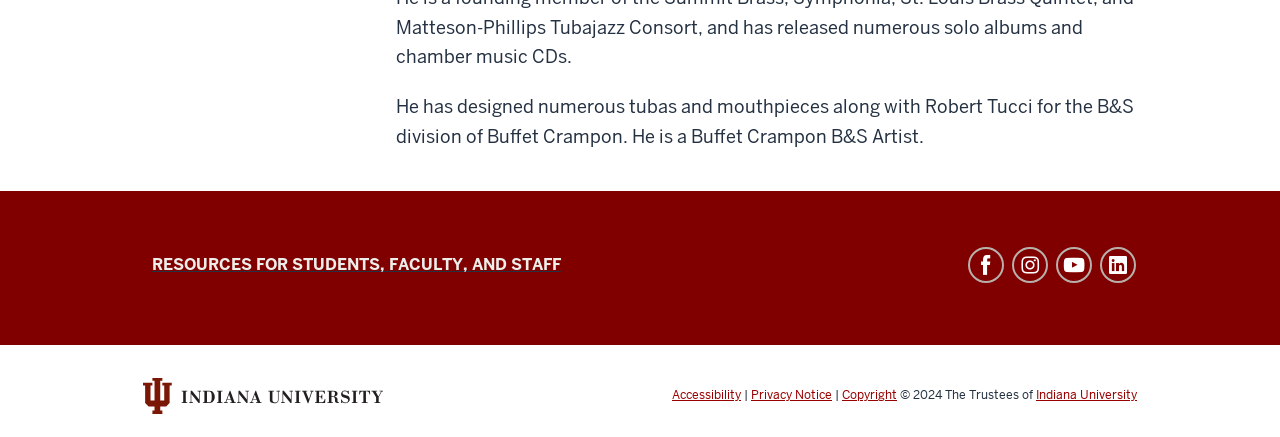Determine the bounding box coordinates for the HTML element mentioned in the following description: "Indiana University". The coordinates should be a list of four floats ranging from 0 to 1, represented as [left, top, right, bottom].

[0.809, 0.884, 0.888, 0.921]